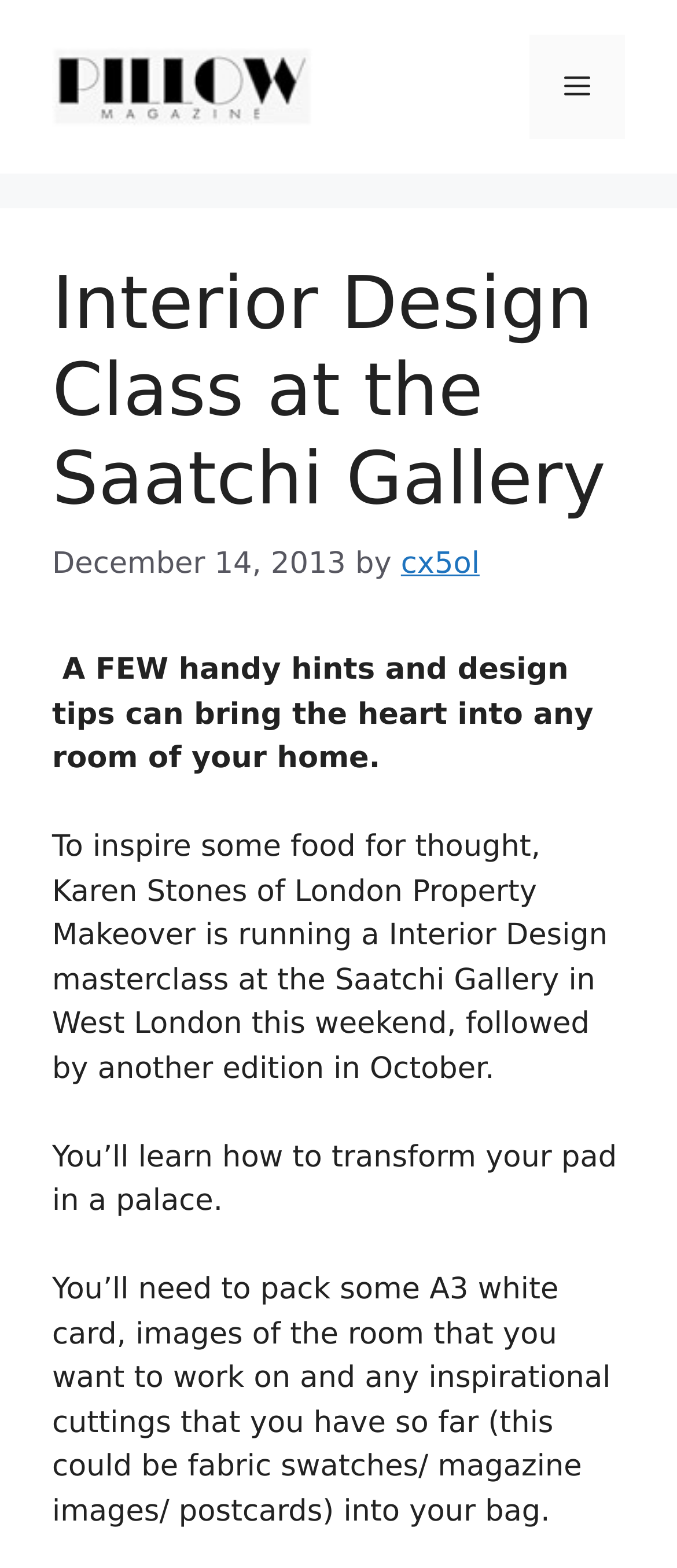Using the description: "Menu", determine the UI element's bounding box coordinates. Ensure the coordinates are in the format of four float numbers between 0 and 1, i.e., [left, top, right, bottom].

[0.782, 0.022, 0.923, 0.089]